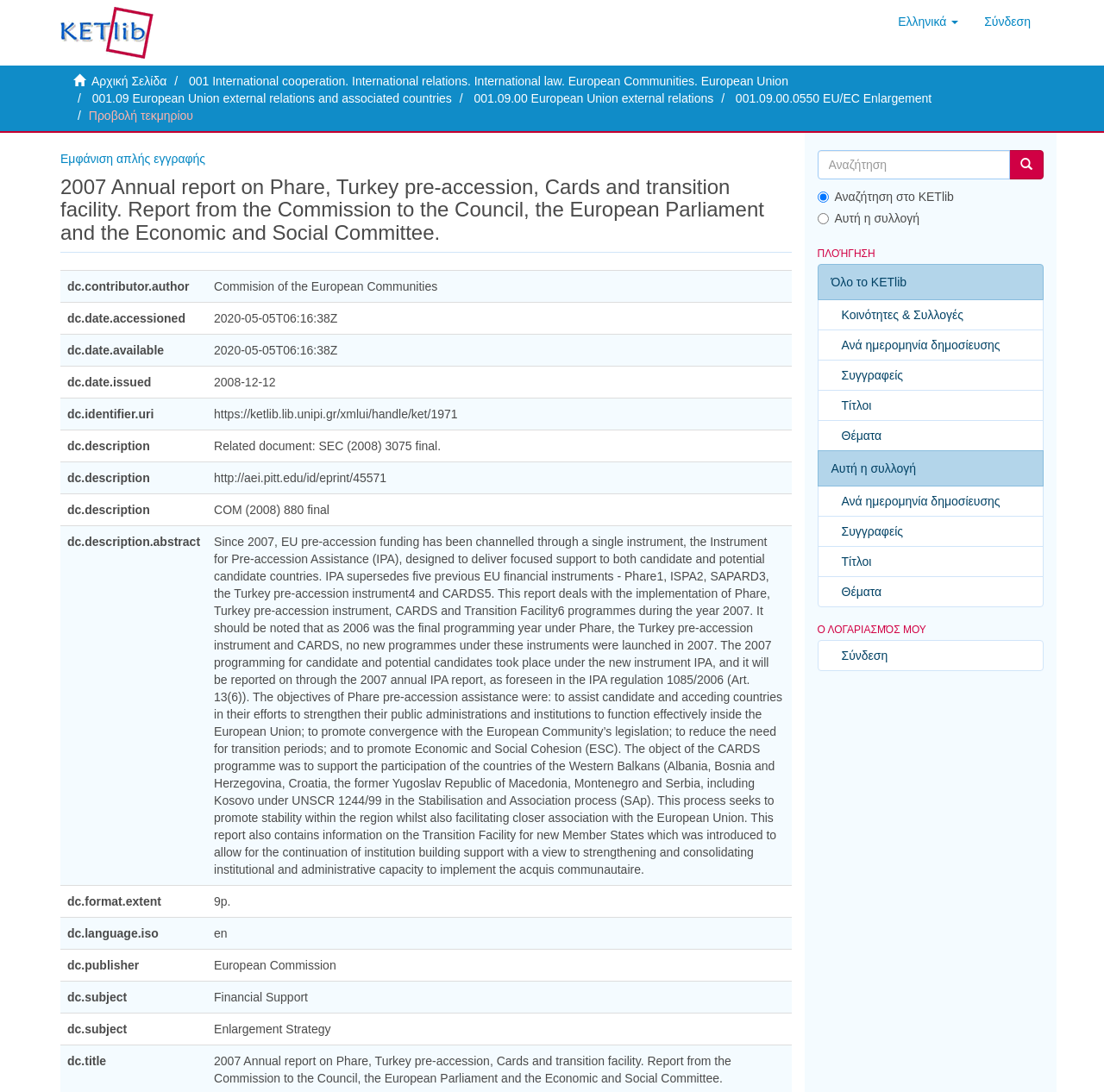Locate the bounding box coordinates of the area to click to fulfill this instruction: "Click the Ελληνικά button". The bounding box should be presented as four float numbers between 0 and 1, in the order [left, top, right, bottom].

[0.802, 0.0, 0.88, 0.039]